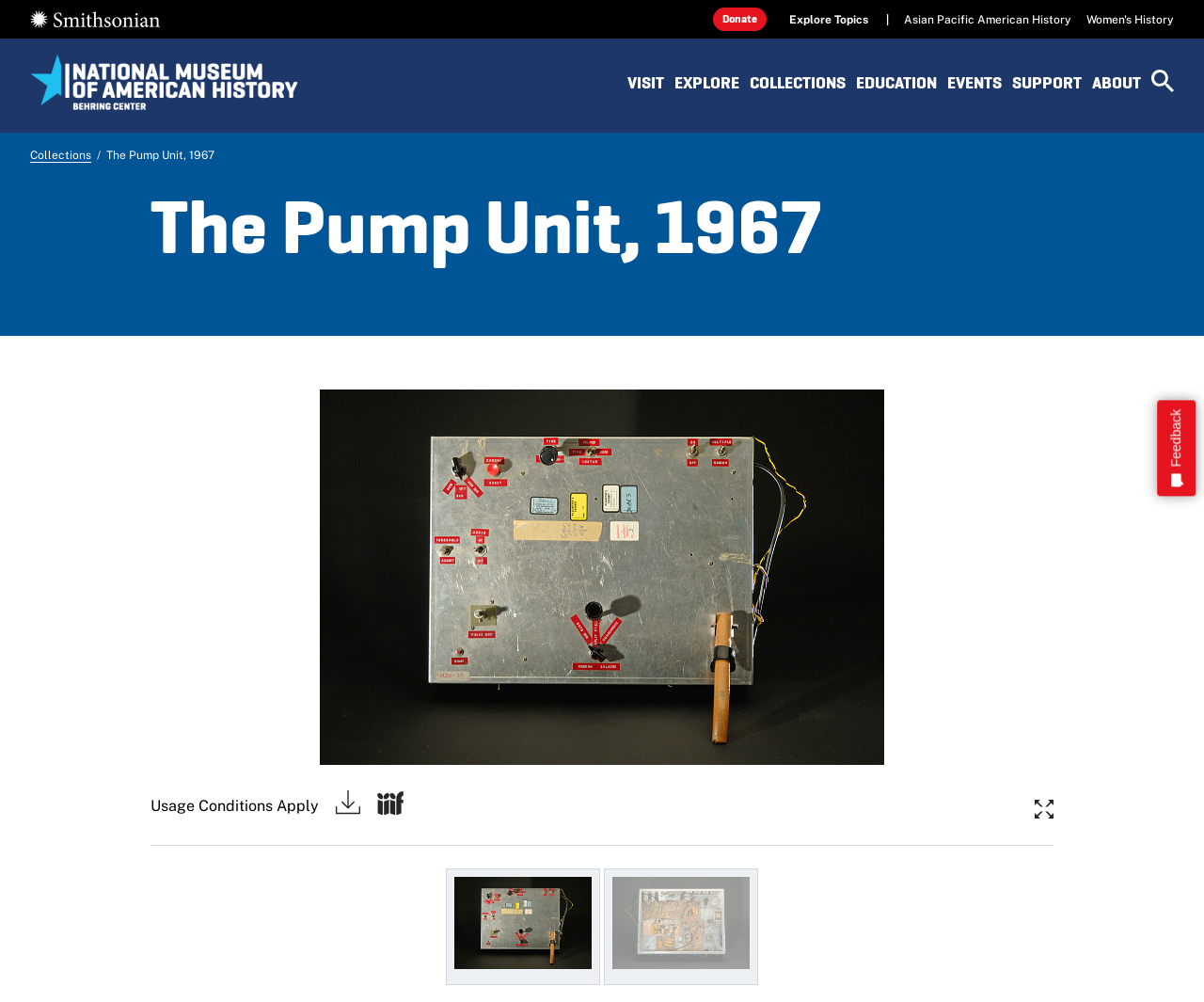Answer the question below in one word or phrase:
What is the topic of the webpage?

The Pump Unit, 1967